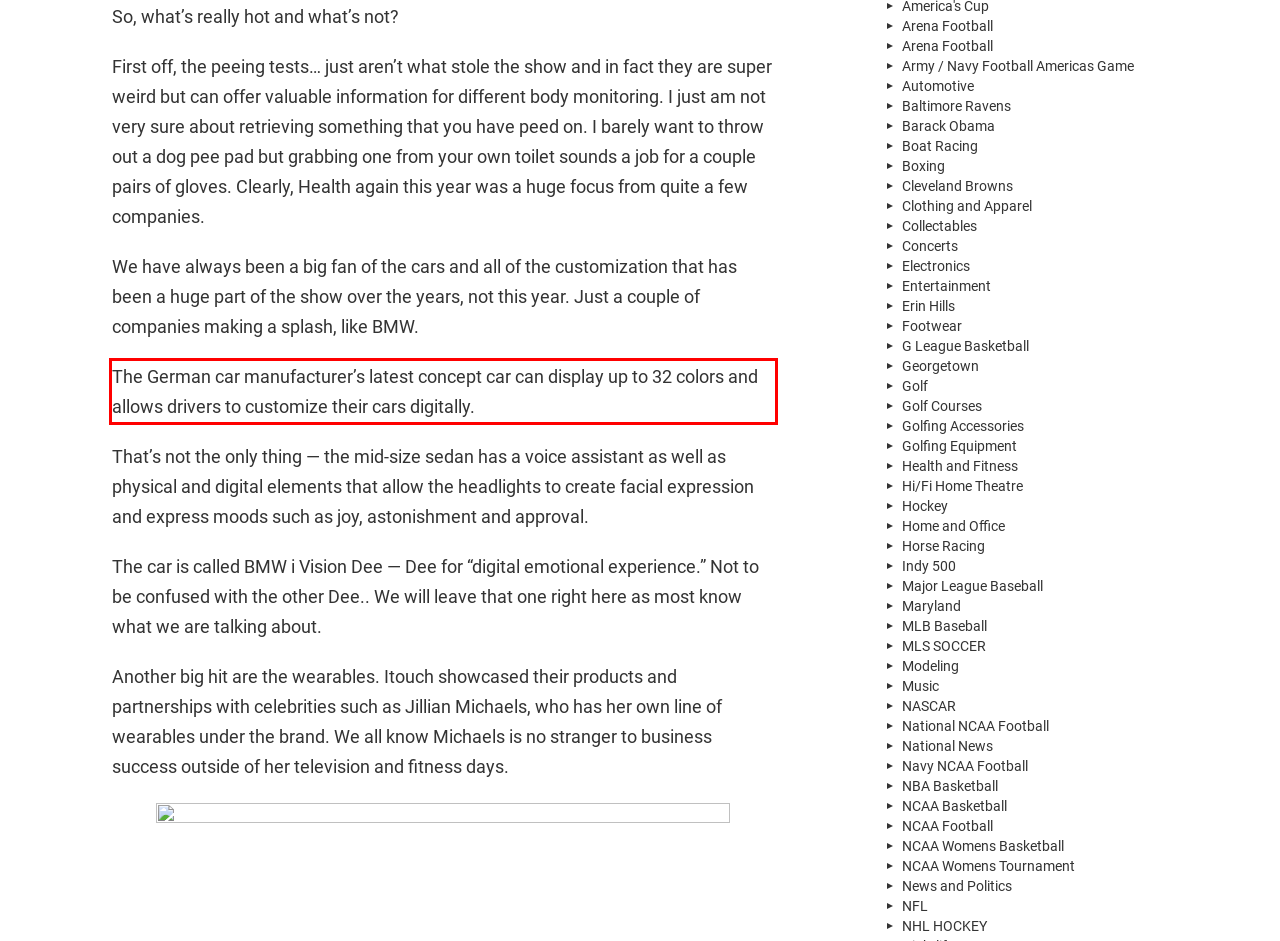Observe the screenshot of the webpage that includes a red rectangle bounding box. Conduct OCR on the content inside this red bounding box and generate the text.

The German car manufacturer’s latest concept car can display up to 32 colors and allows drivers to customize their cars digitally.